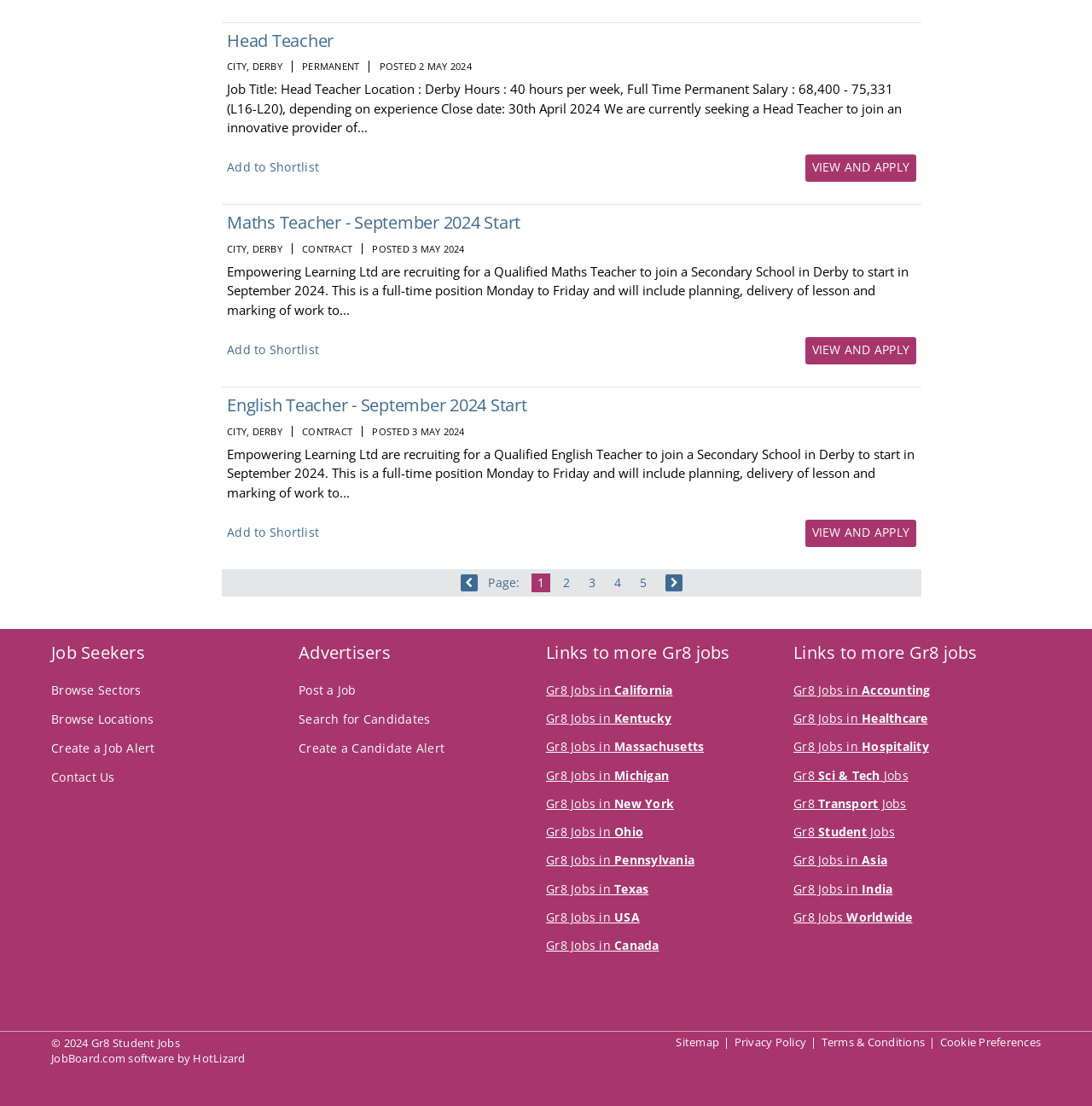Highlight the bounding box coordinates of the element you need to click to perform the following instruction: "Go to page 2."

[0.51, 0.519, 0.527, 0.536]